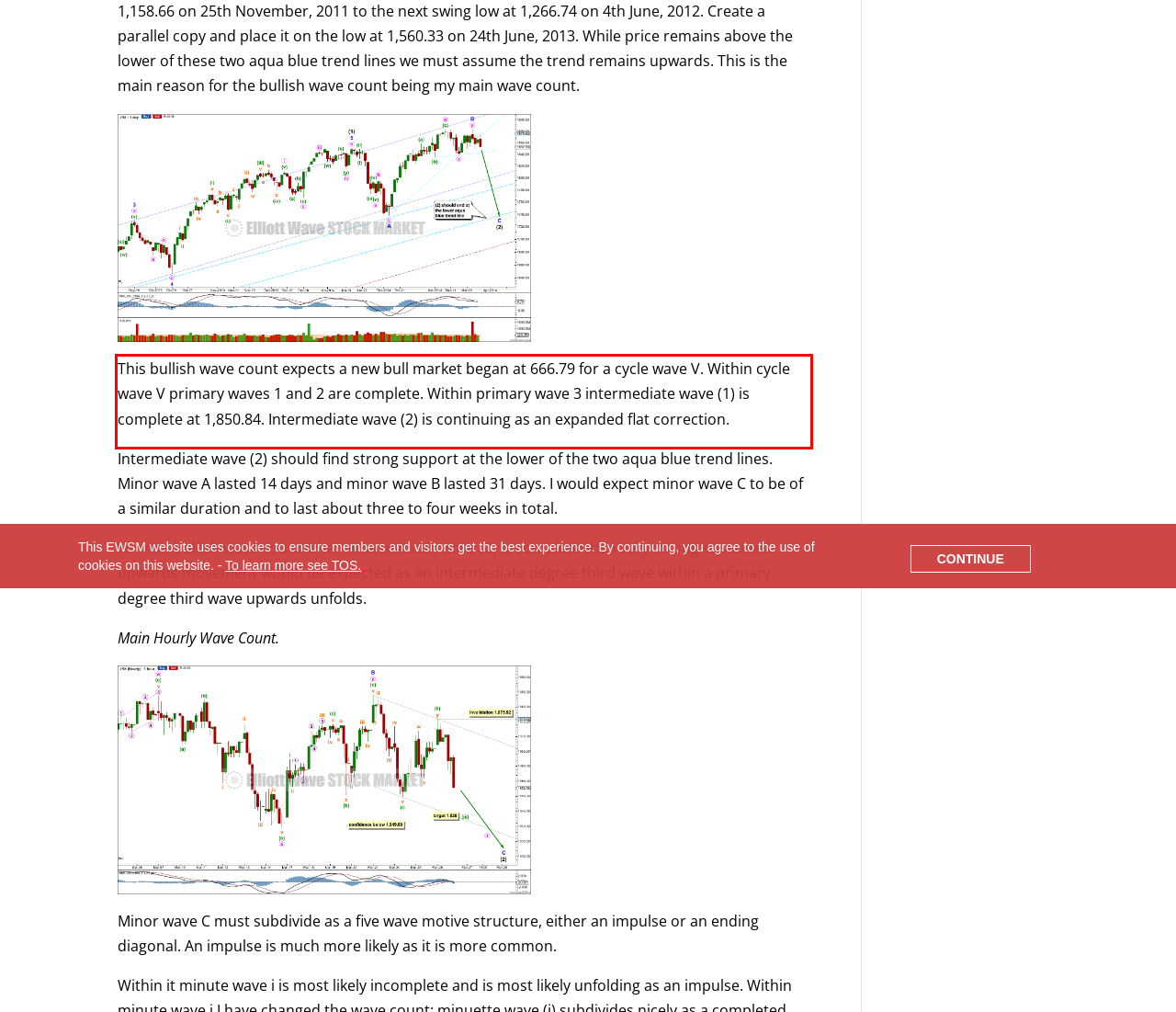From the provided screenshot, extract the text content that is enclosed within the red bounding box.

This bullish wave count expects a new bull market began at 666.79 for a cycle wave V. Within cycle wave V primary waves 1 and 2 are complete. Within primary wave 3 intermediate wave (1) is complete at 1,850.84. Intermediate wave (2) is continuing as an expanded flat correction.